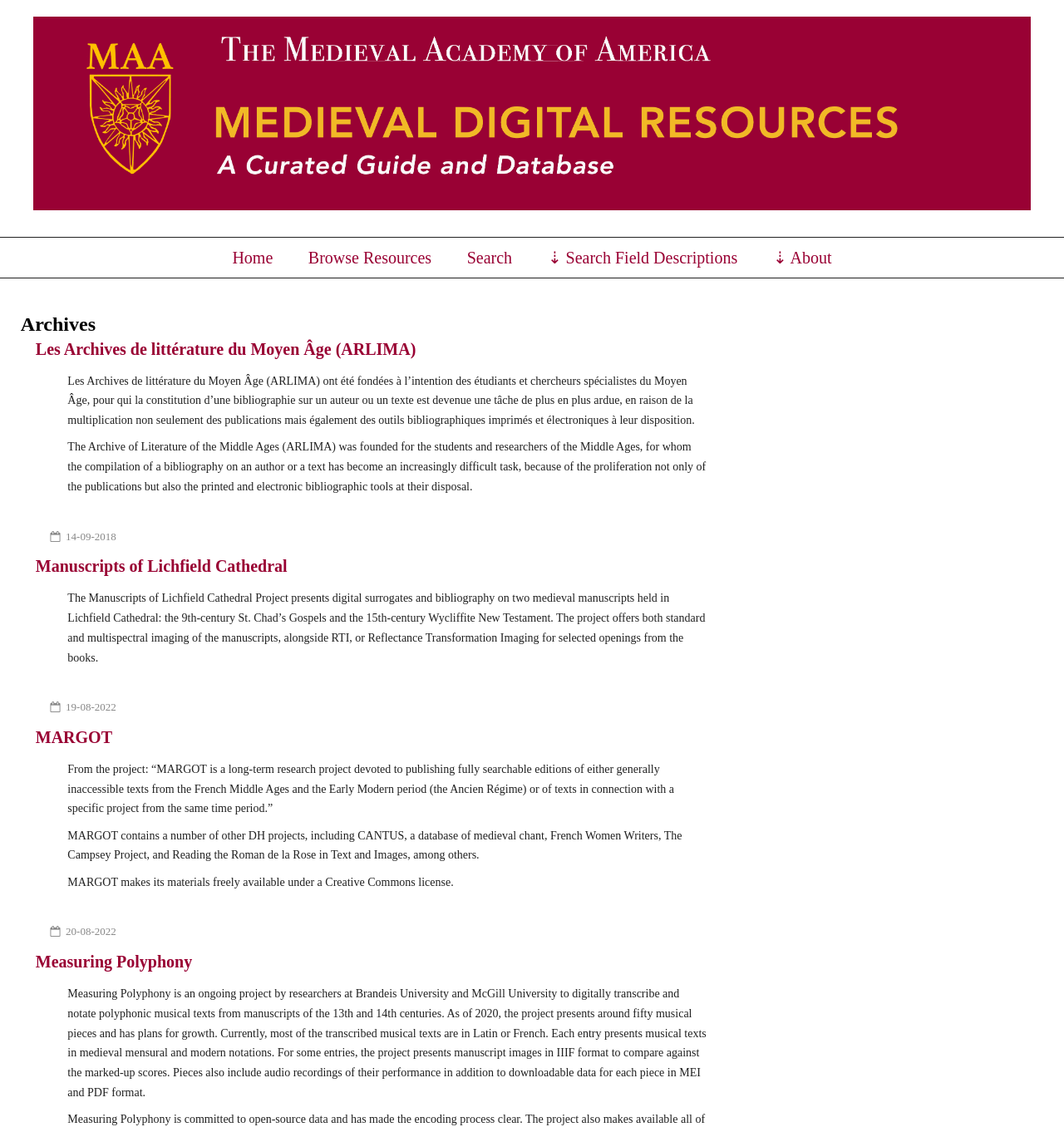Use a single word or phrase to answer the following:
What is the date of the last updated resource?

20-08-2022